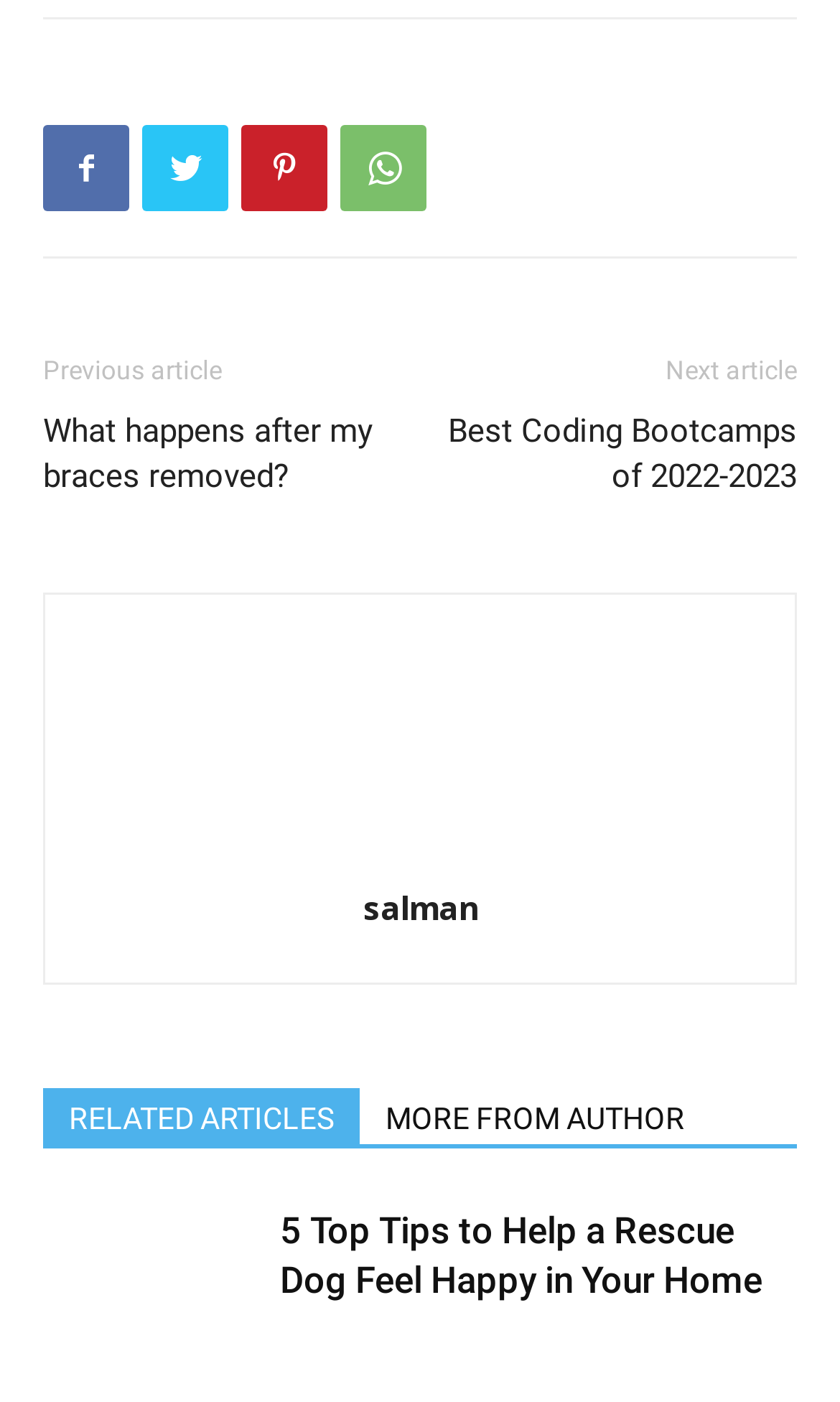Please locate the bounding box coordinates of the element that should be clicked to achieve the given instruction: "Read the article about coding bootcamps".

[0.5, 0.292, 0.949, 0.357]